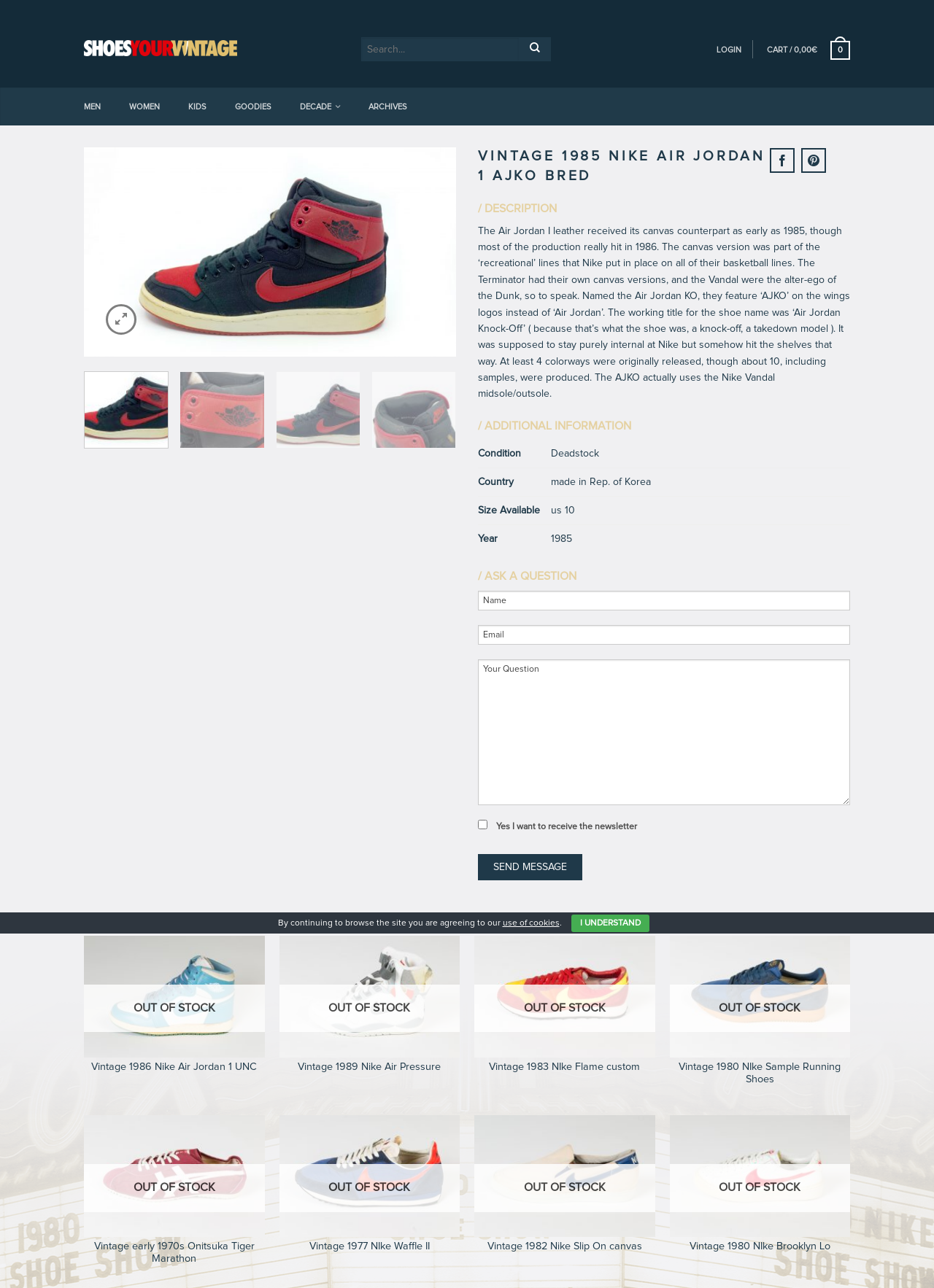Determine the coordinates of the bounding box for the clickable area needed to execute this instruction: "View description of the shoes".

[0.512, 0.114, 0.824, 0.145]